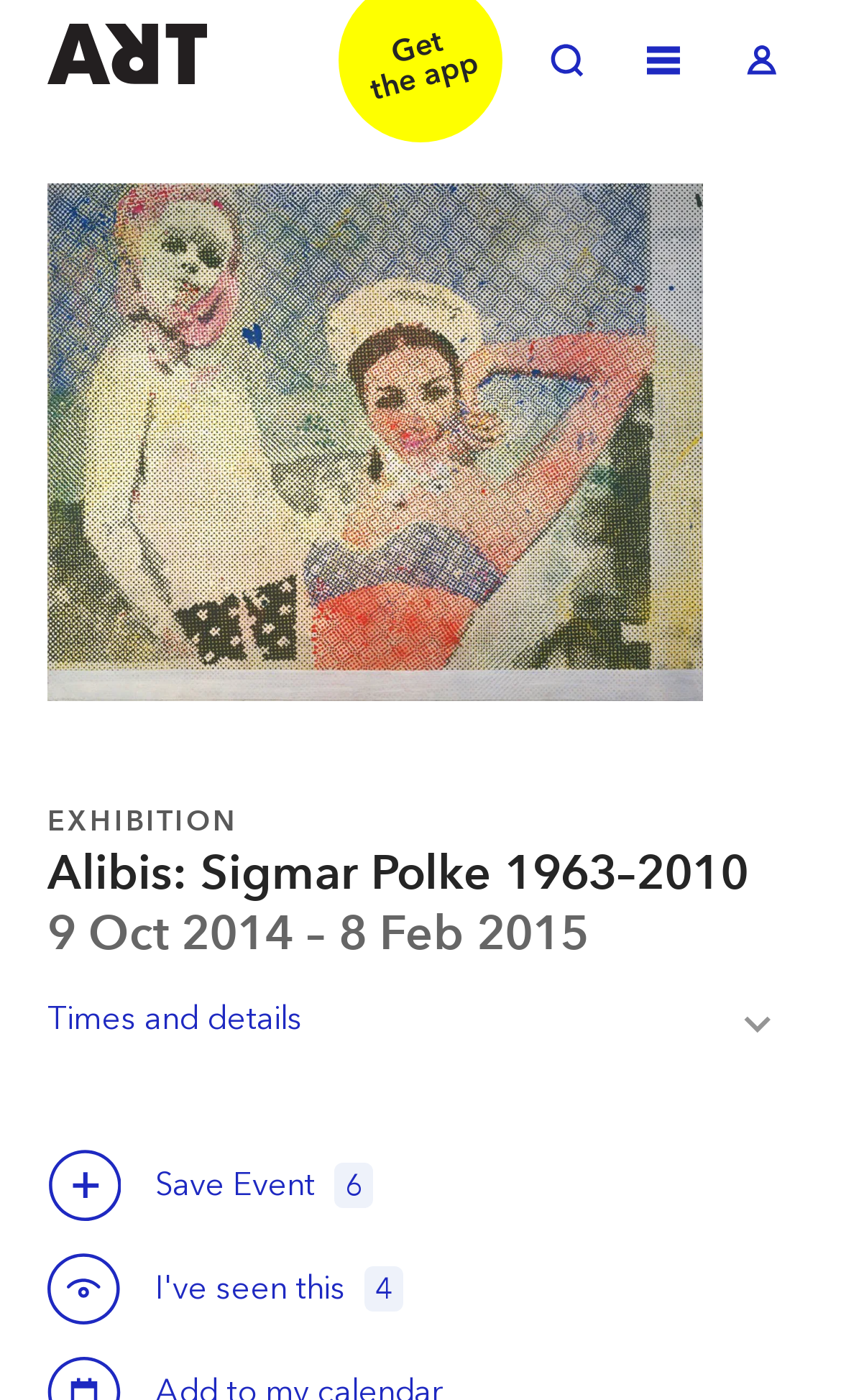Locate the bounding box coordinates of the clickable region to complete the following instruction: "Save this event."

[0.056, 0.82, 0.144, 0.872]